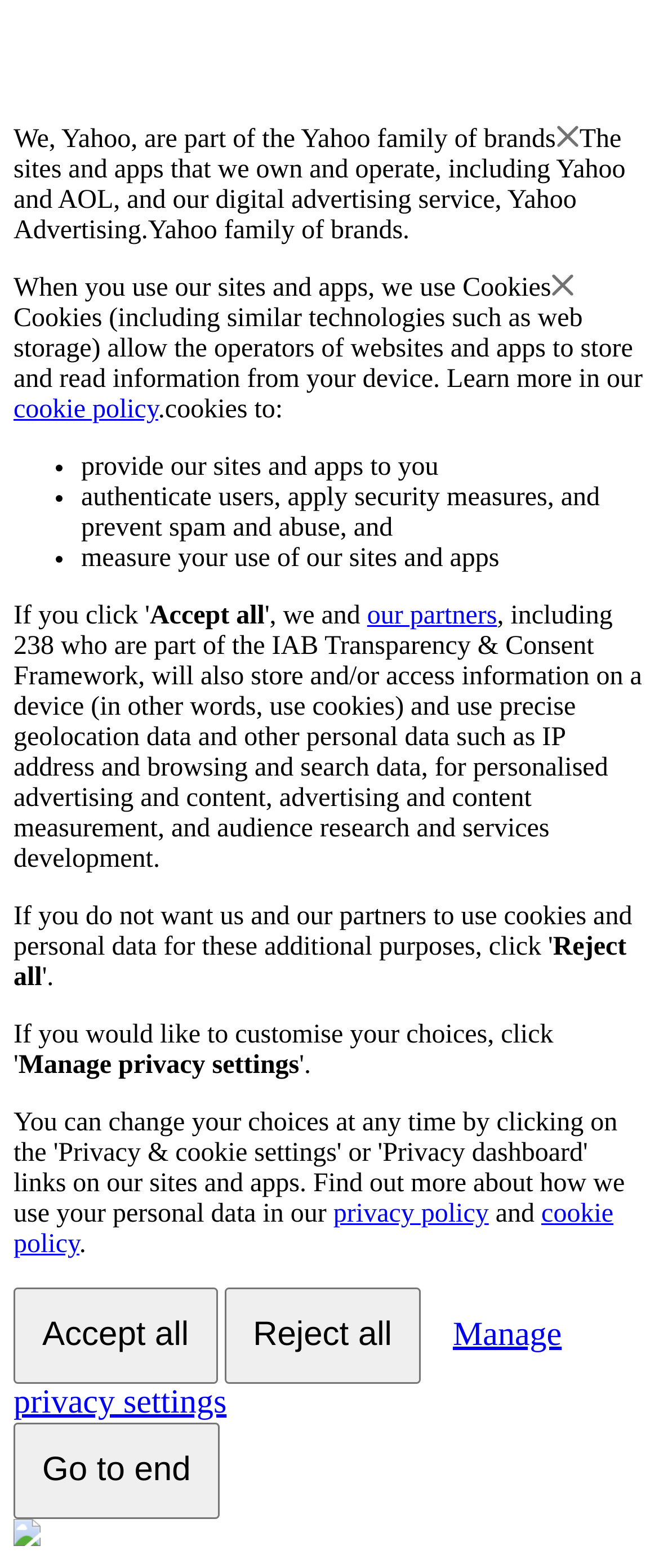What is Yahoo part of?
Look at the image and provide a short answer using one word or a phrase.

Yahoo family of brands